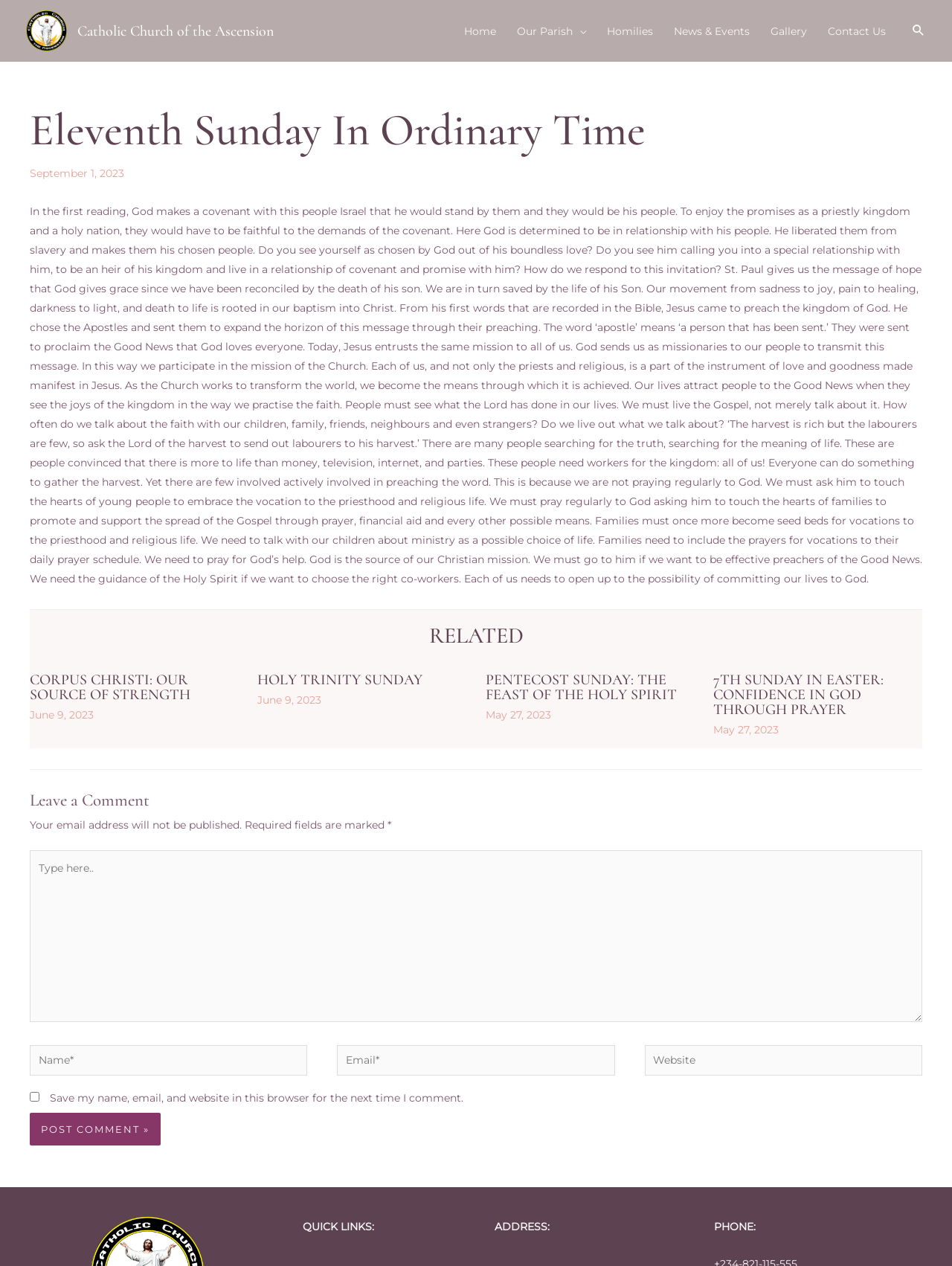Please determine the main heading text of this webpage.

Eleventh Sunday In Ordinary Time